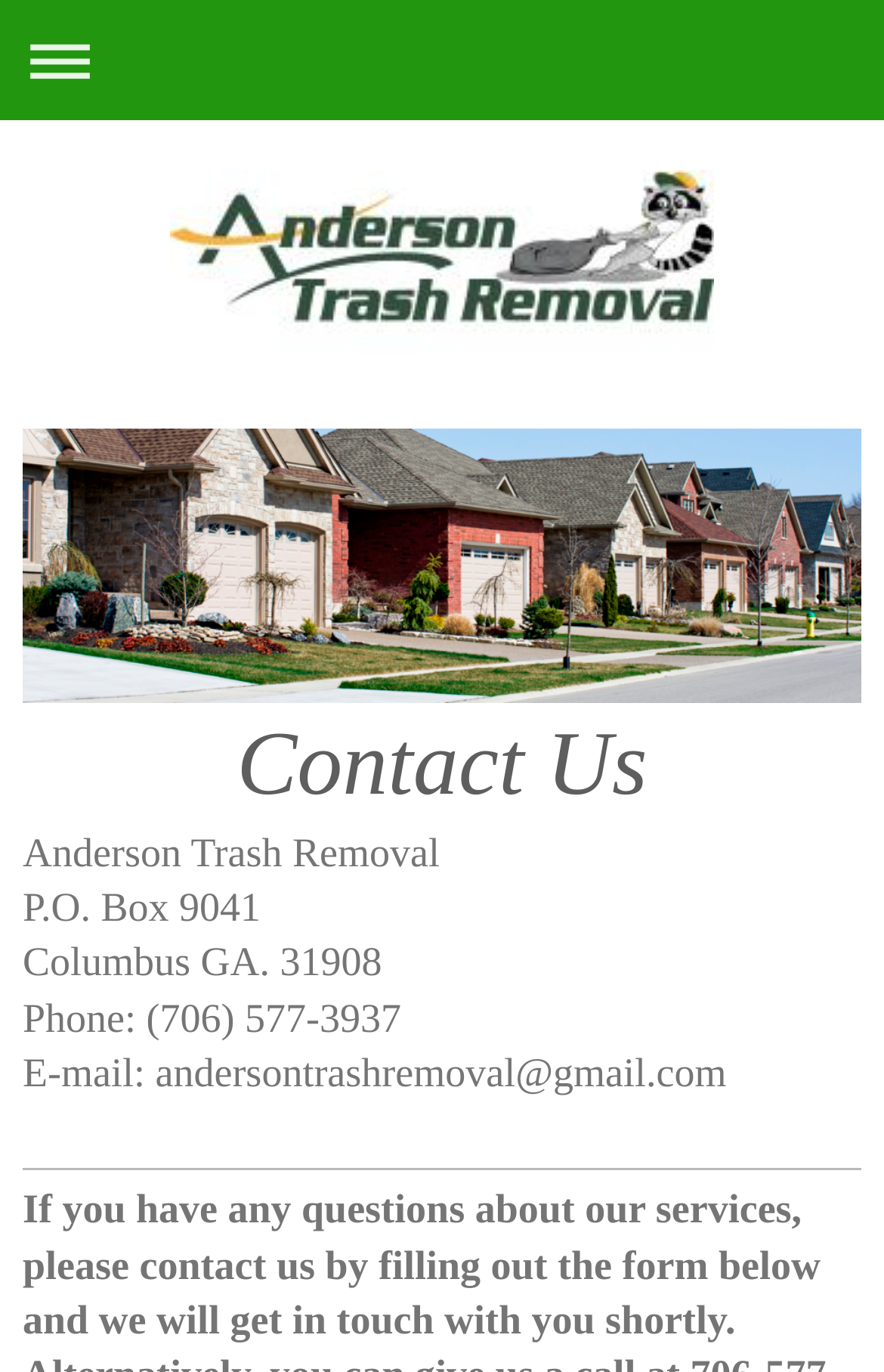Please provide a one-word or phrase answer to the question: 
What is the city and state of the company?

Columbus GA